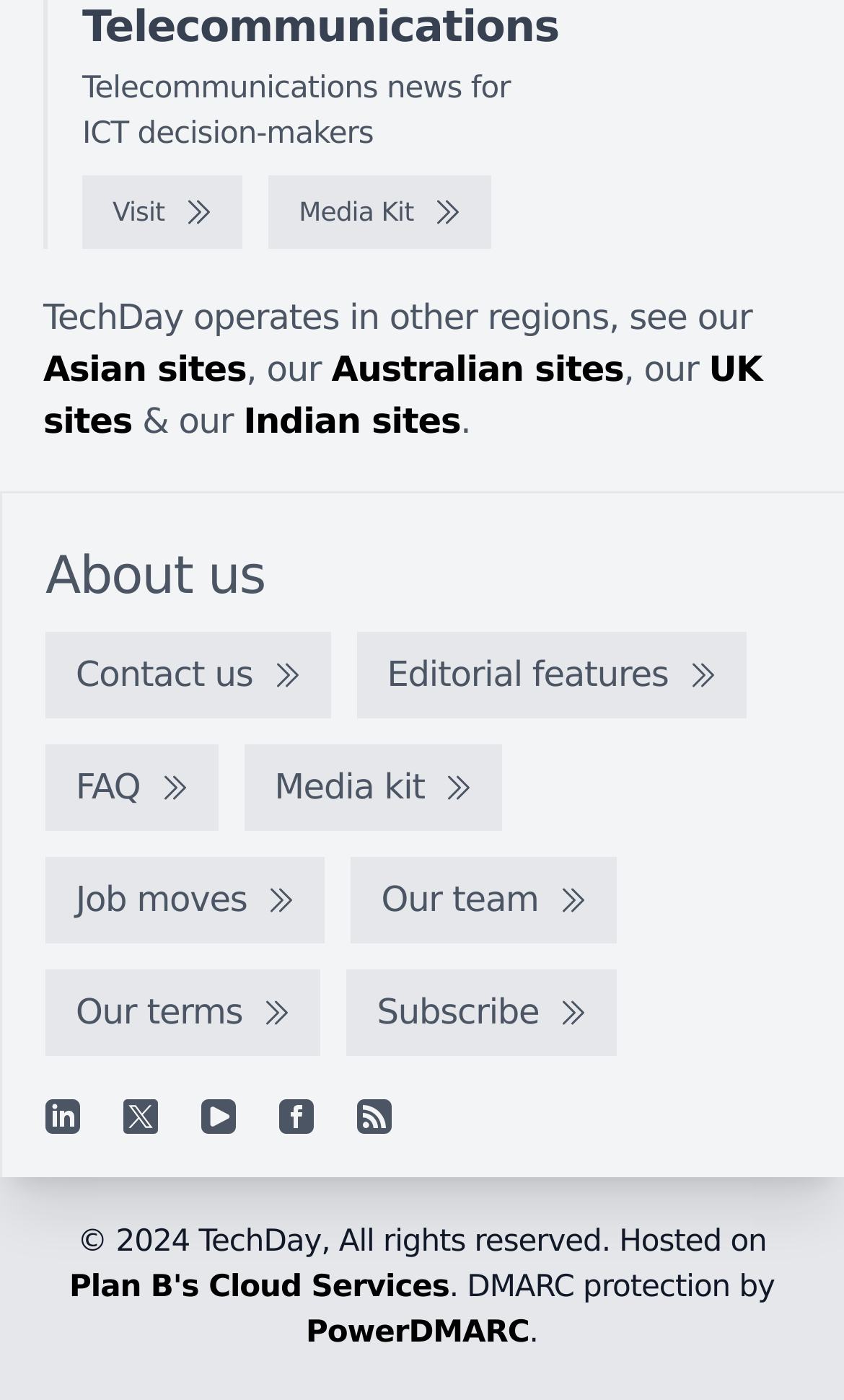Based on the image, give a detailed response to the question: What is the purpose of the 'Media Kit' link?

The purpose of the 'Media Kit' link is to access the media kit, which is likely a collection of resources and information for media professionals, as indicated by the link's text and its location among other links related to news and information.